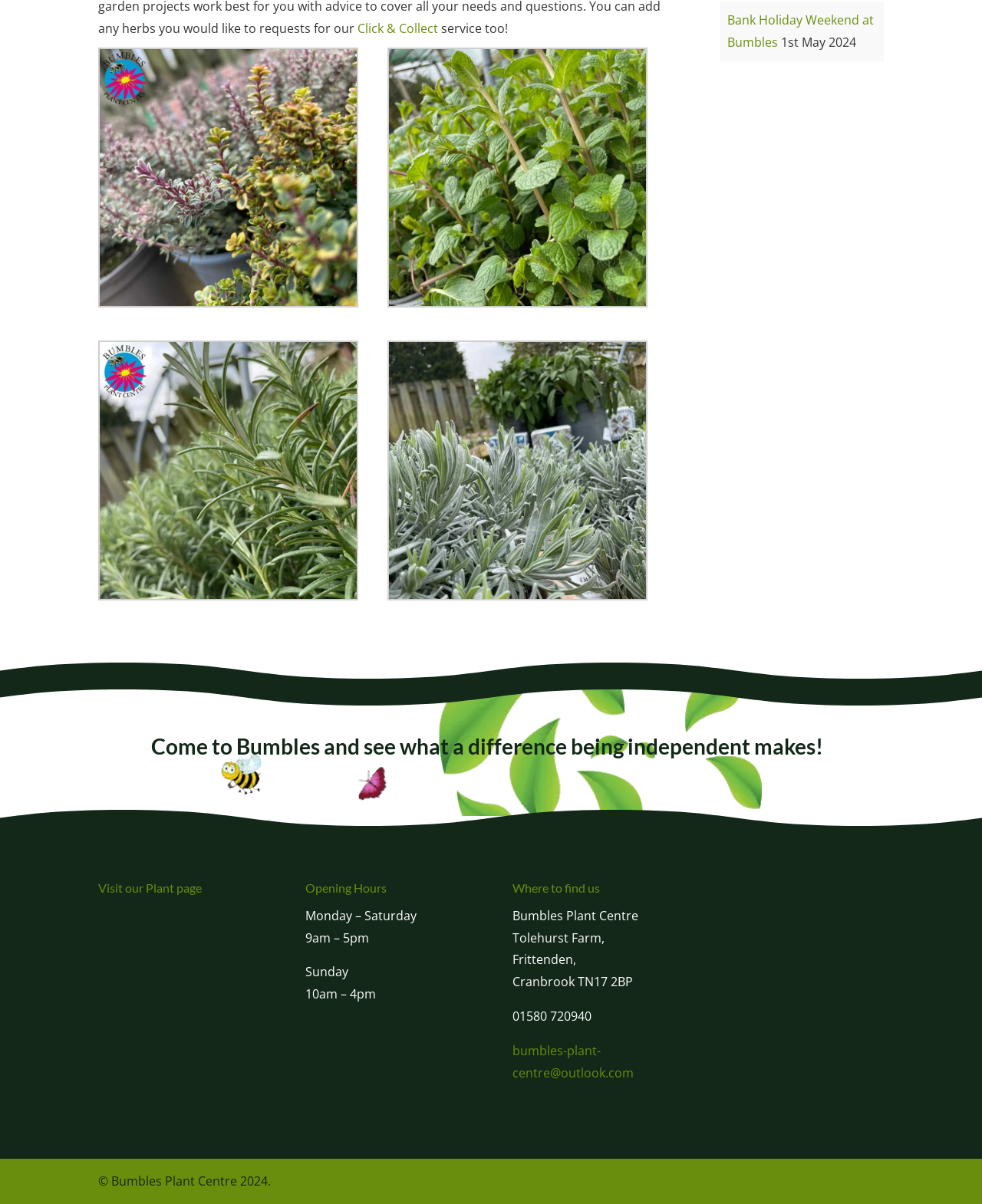Can you find the bounding box coordinates for the UI element given this description: "parent_node: Visit our Plant page"? Provide the coordinates as four float numbers between 0 and 1: [left, top, right, bottom].

[0.1, 0.888, 0.267, 0.902]